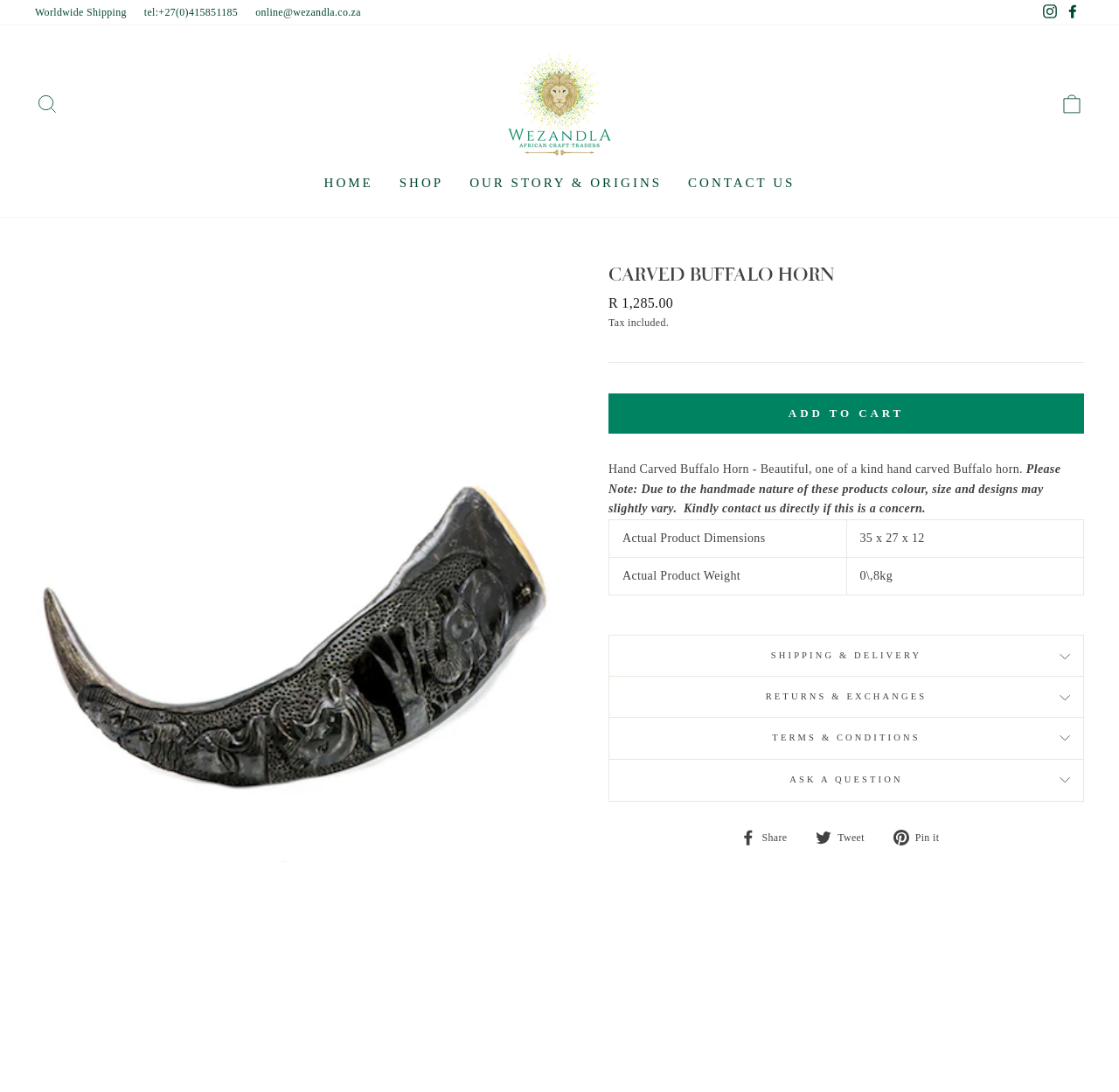Specify the bounding box coordinates of the element's region that should be clicked to achieve the following instruction: "Add to cart". The bounding box coordinates consist of four float numbers between 0 and 1, in the format [left, top, right, bottom].

[0.544, 0.36, 0.969, 0.397]